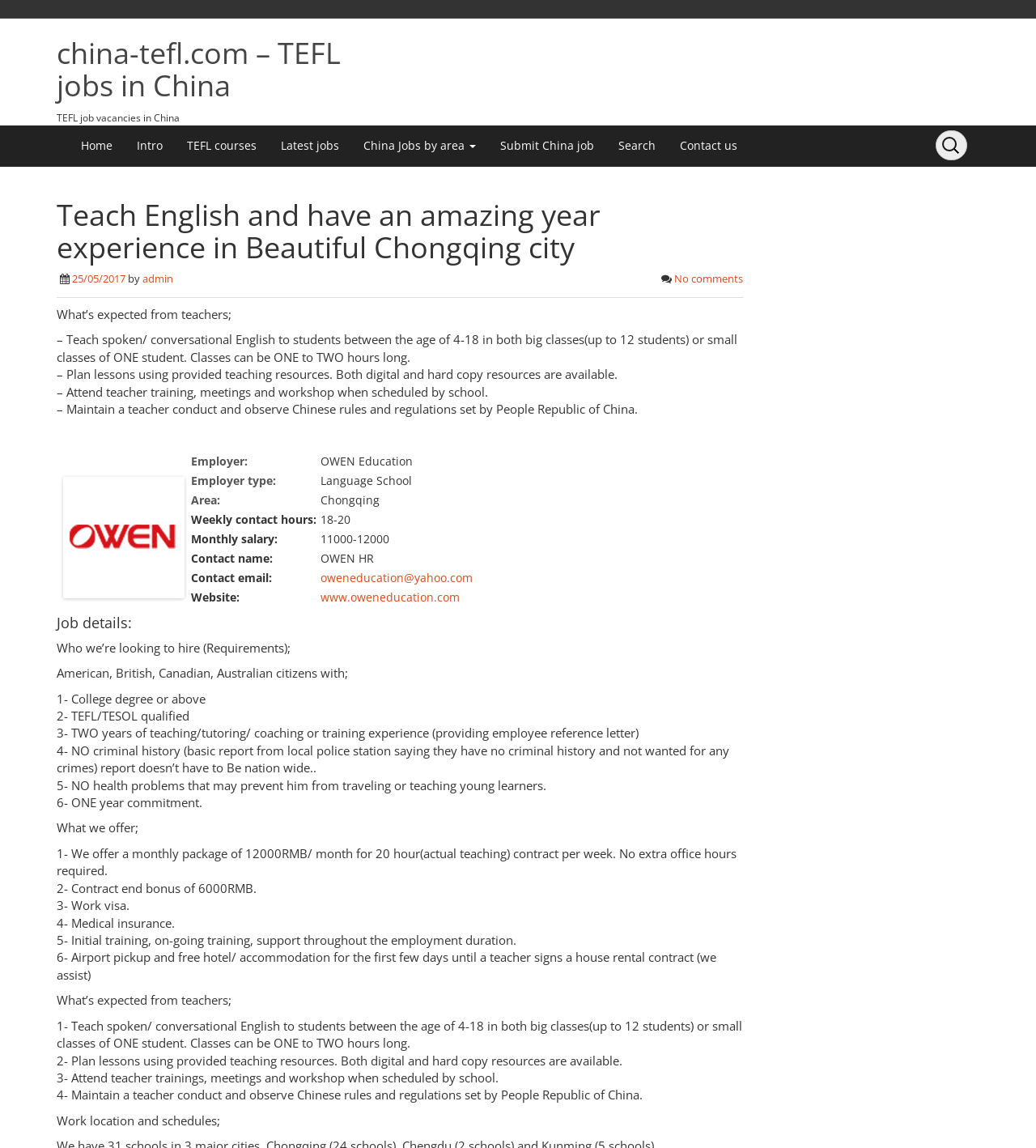Provide a brief response to the question below using a single word or phrase: 
What type of visa is provided by the employer?

Work visa